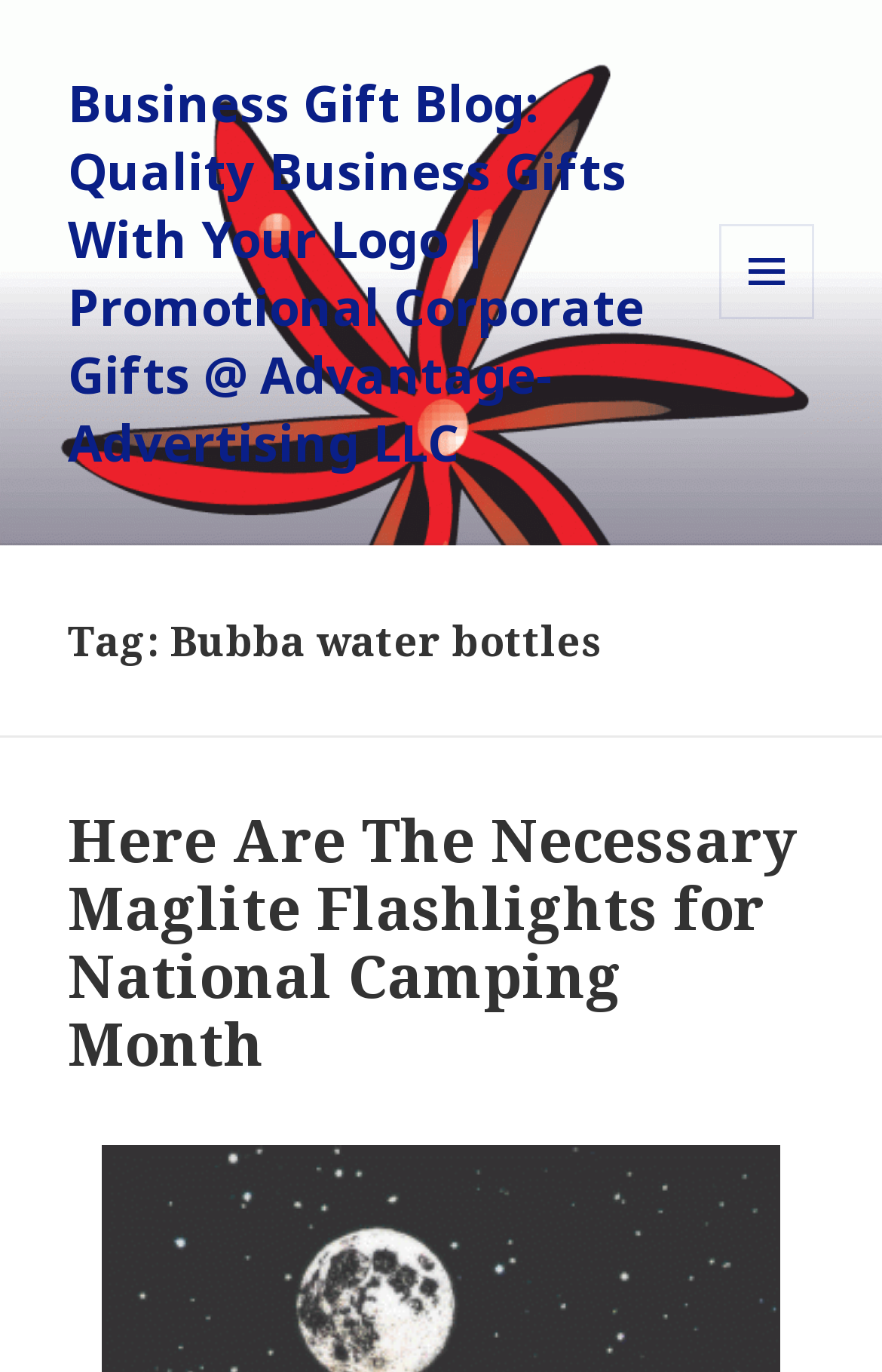Provide an in-depth caption for the webpage.

The webpage appears to be a blog post about business gifts, specifically featuring Bubba water bottles. At the top, there is a link with the title "Business Gift Blog: Quality Business Gifts With Your Logo | Promotional Corporate Gifts @ Advantage-Advertising LLC". 

To the right of this link, there is a button labeled "MENU AND WIDGETS" which, when expanded, controls a secondary menu. 

Below these elements, there is a header section that spans the entire width of the page. Within this section, there is a heading that reads "Tag: Bubba water bottles". 

Further down, there is another header section that also spans the entire width of the page. This section contains a heading that reads "Here Are The Necessary Maglite Flashlights for National Camping Month", which is also a link.